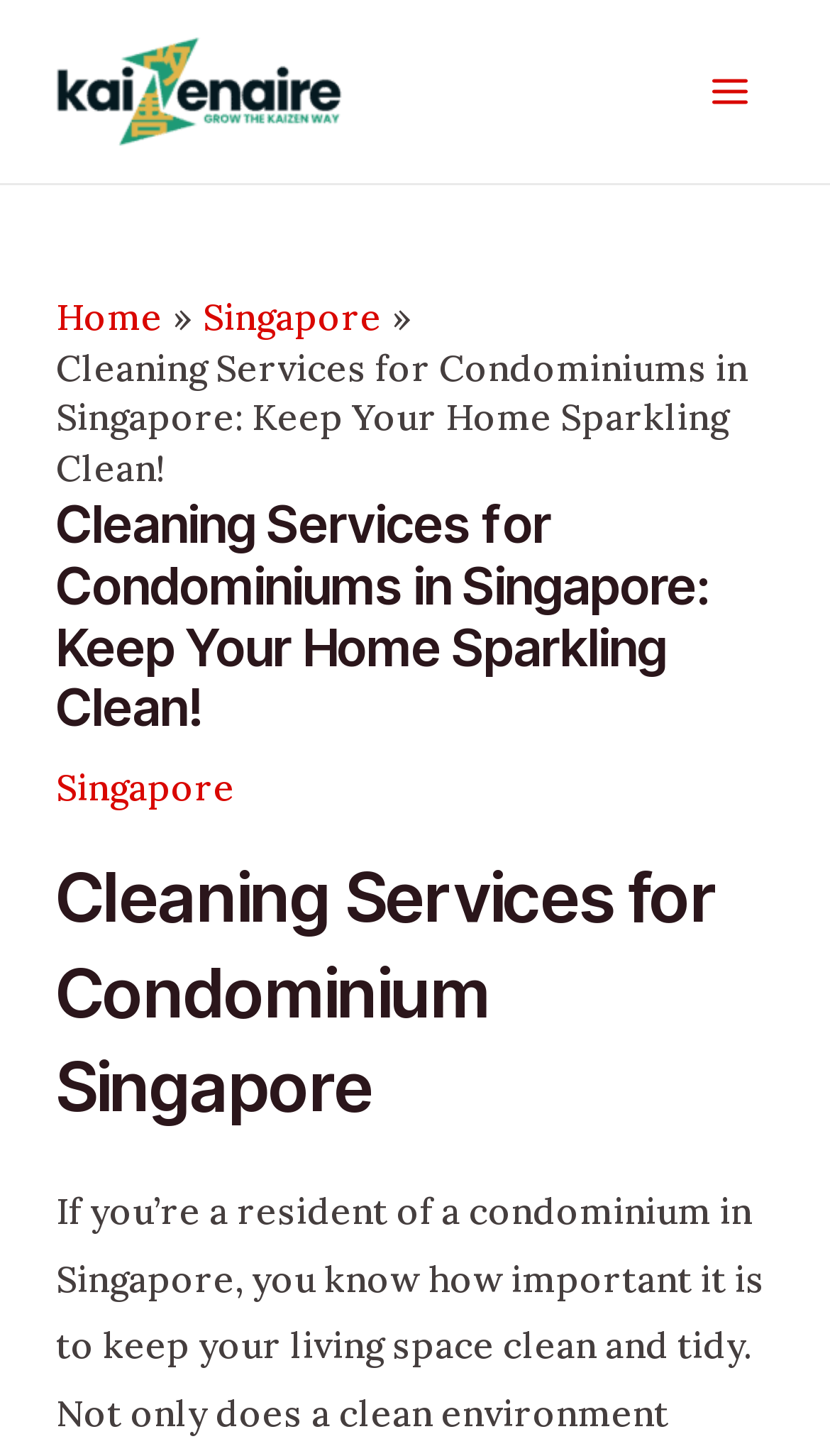What is the purpose of the webpage?
Refer to the image and give a detailed answer to the question.

The purpose of the webpage can be inferred by looking at the headings and content of the page, which suggest that it provides cleaning services specifically for condominiums in Singapore.